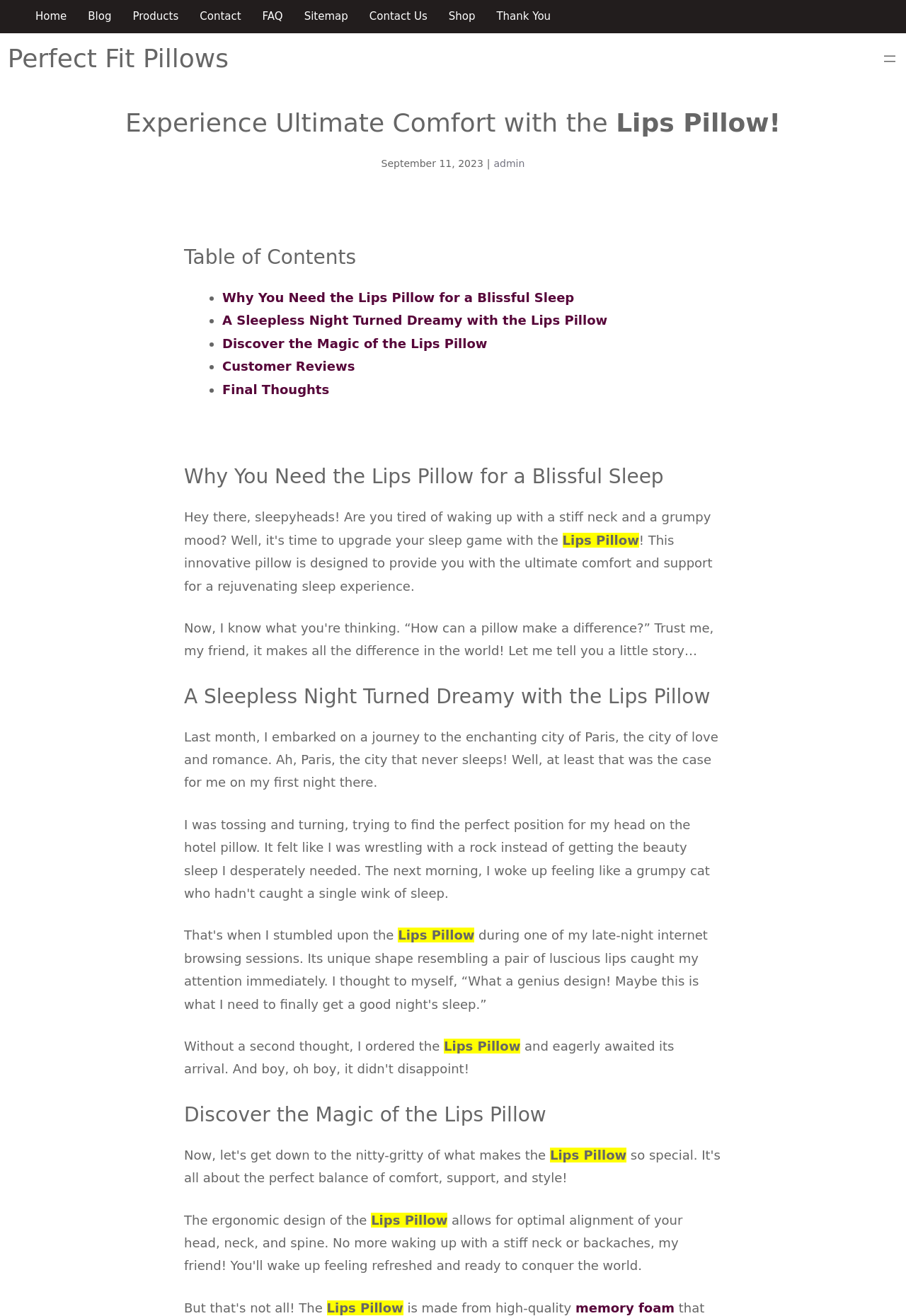Determine the bounding box coordinates for the area you should click to complete the following instruction: "Visit the 'Contact Us' page".

[0.408, 0.008, 0.472, 0.017]